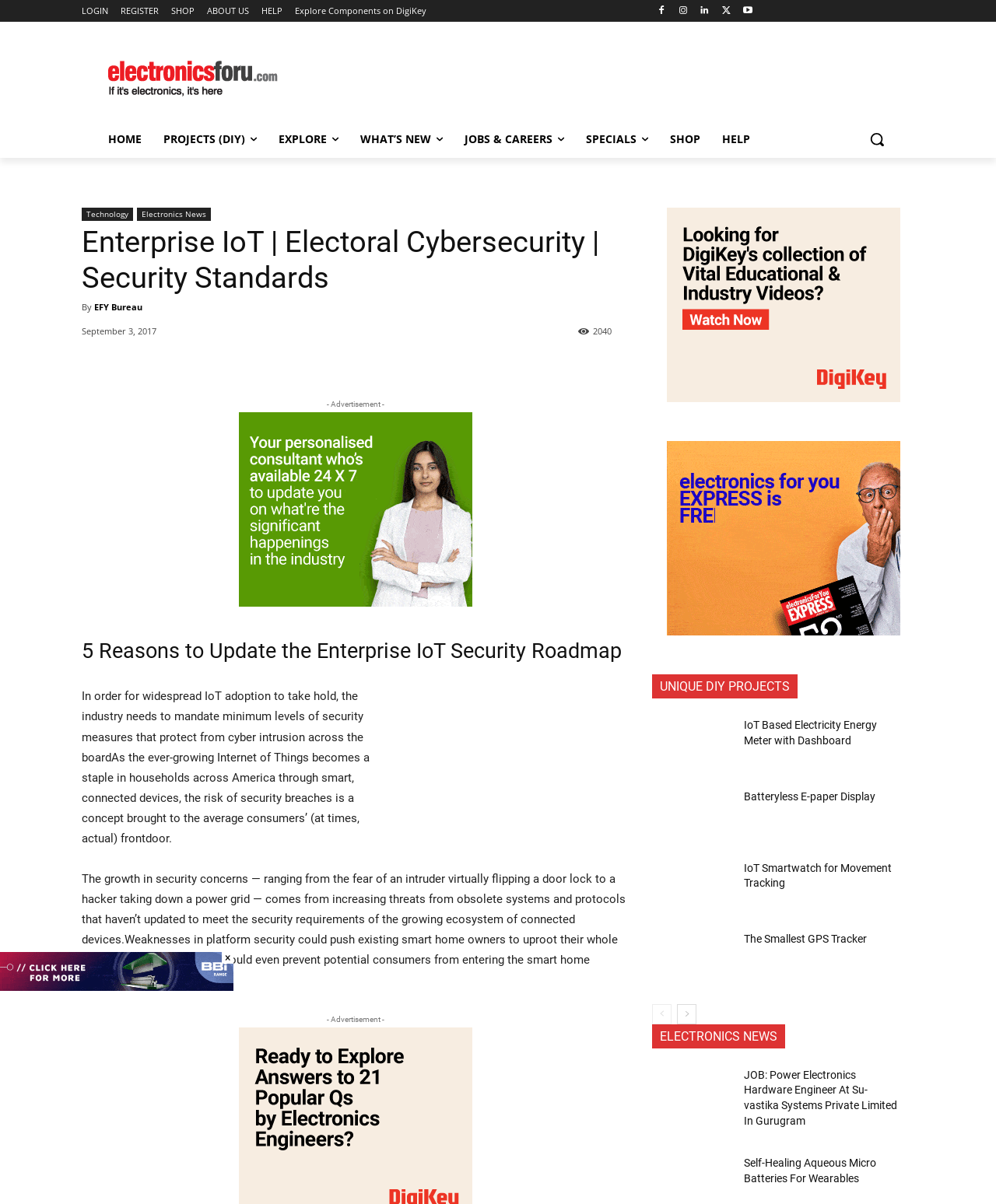What is the main topic of the article?
Deliver a detailed and extensive answer to the question.

The main topic of the article is IoT security, which can be inferred from the heading '5 Reasons to Update the Enterprise IoT Security Roadmap' and the content of the article that discusses the importance of security measures in IoT adoption.